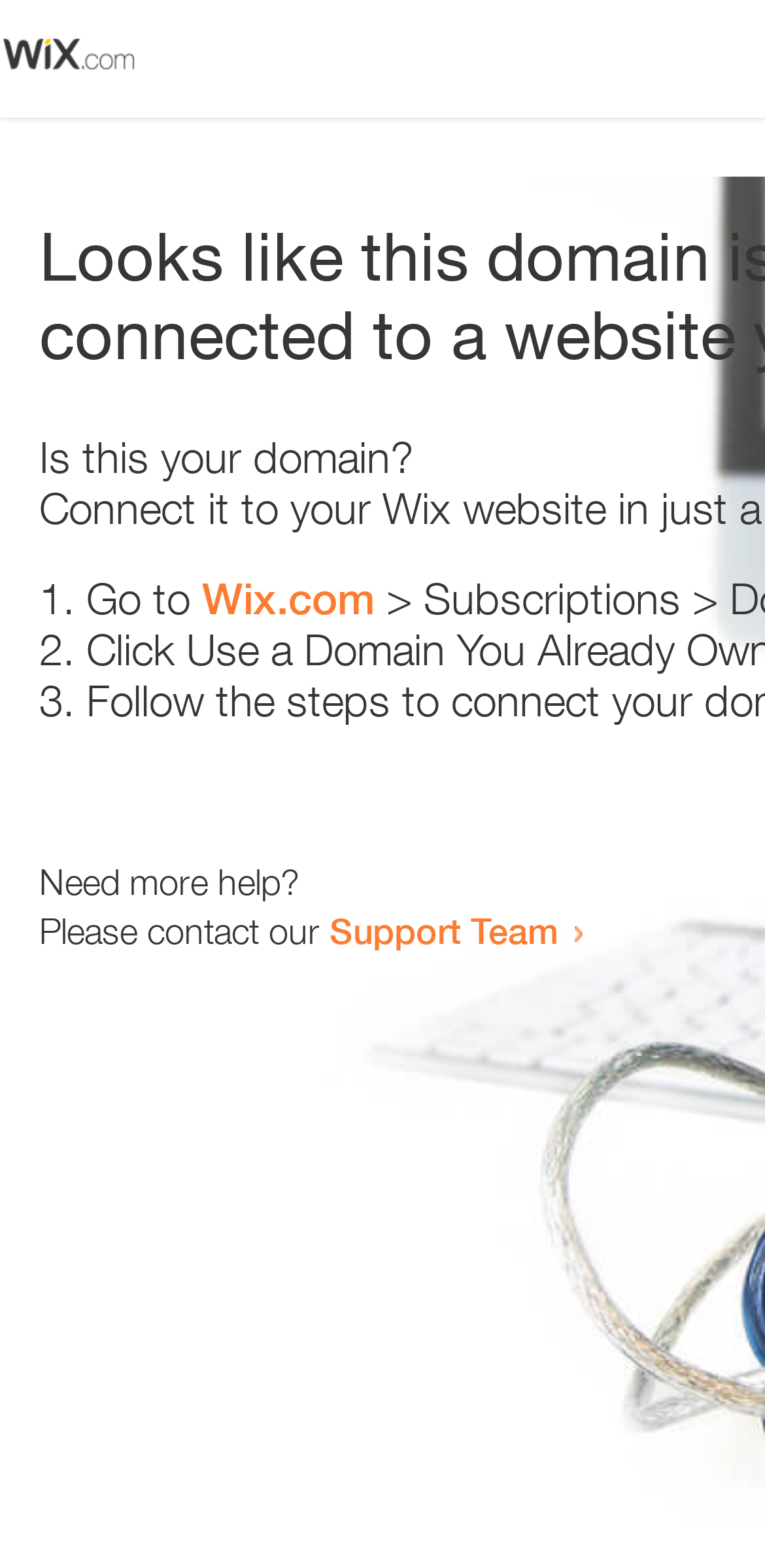Please give a short response to the question using one word or a phrase:
What is the website suggested to visit?

Wix.com